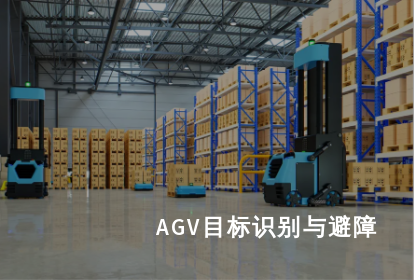Respond with a single word or short phrase to the following question: 
What color is the prominent AGV in the foreground?

Blue and black